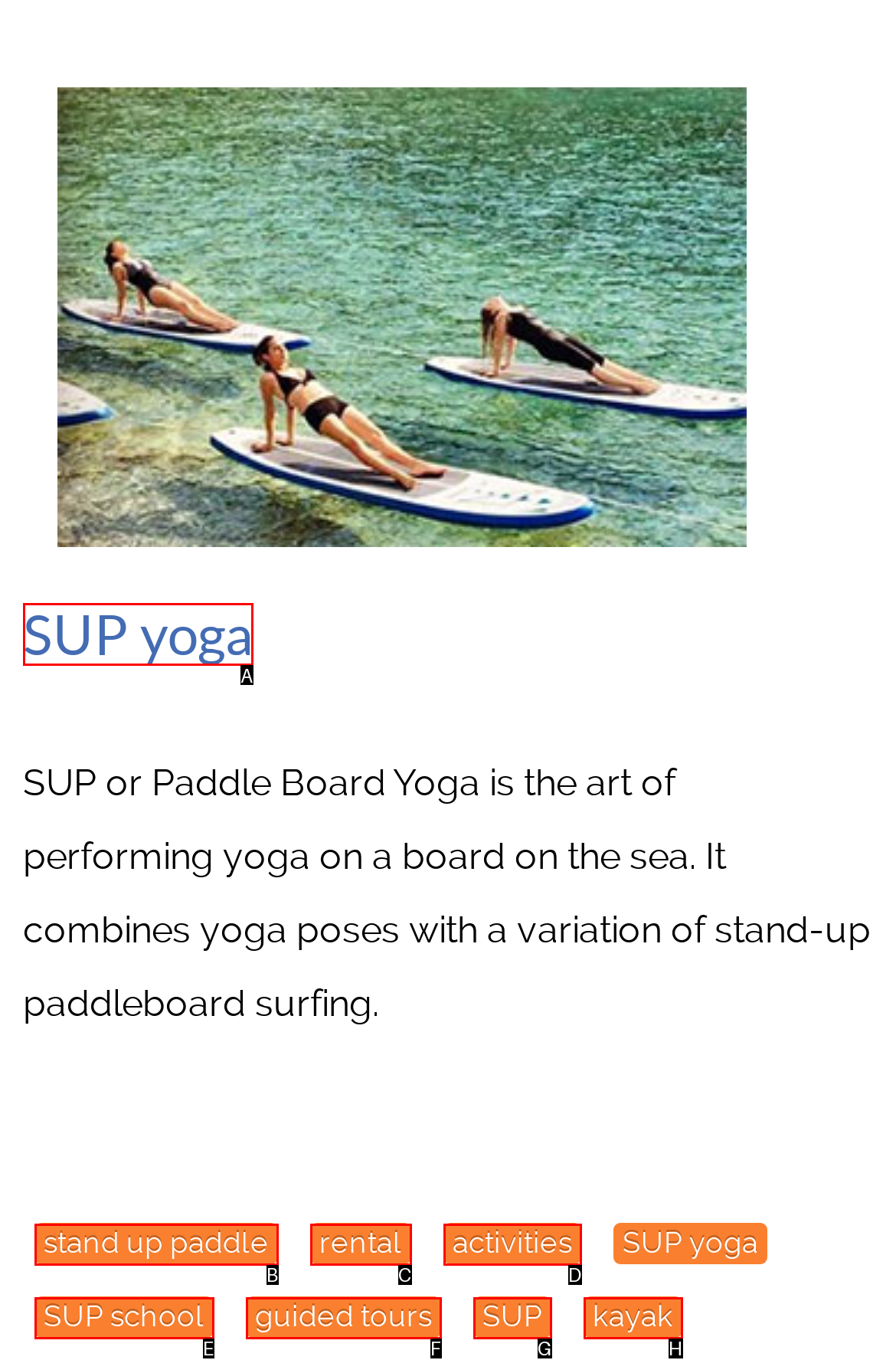From the description: kayak, identify the option that best matches and reply with the letter of that option directly.

H